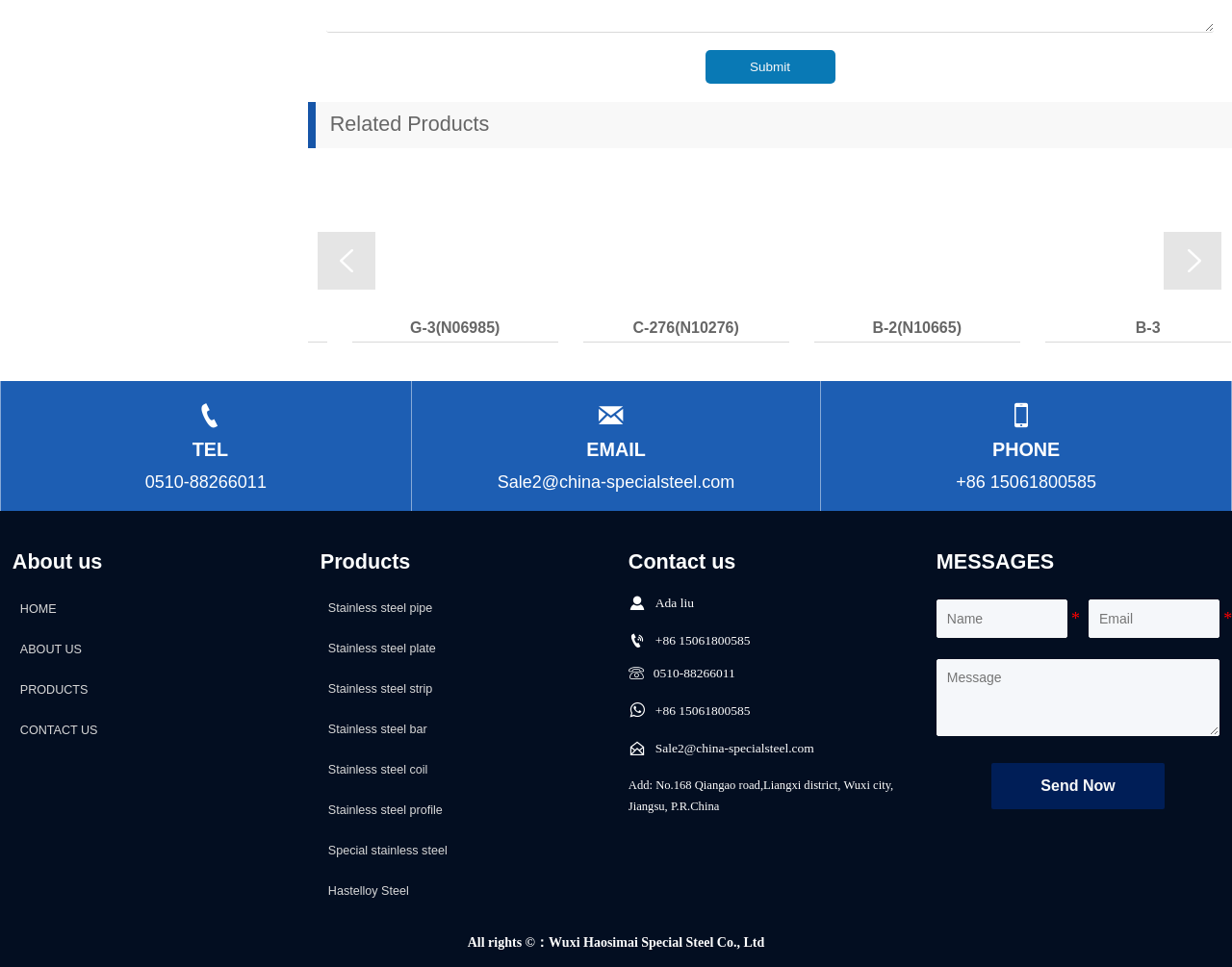Locate the bounding box coordinates of the element that needs to be clicked to carry out the instruction: "View 'Related Products'". The coordinates should be given as four float numbers ranging from 0 to 1, i.e., [left, top, right, bottom].

[0.268, 0.116, 0.397, 0.141]